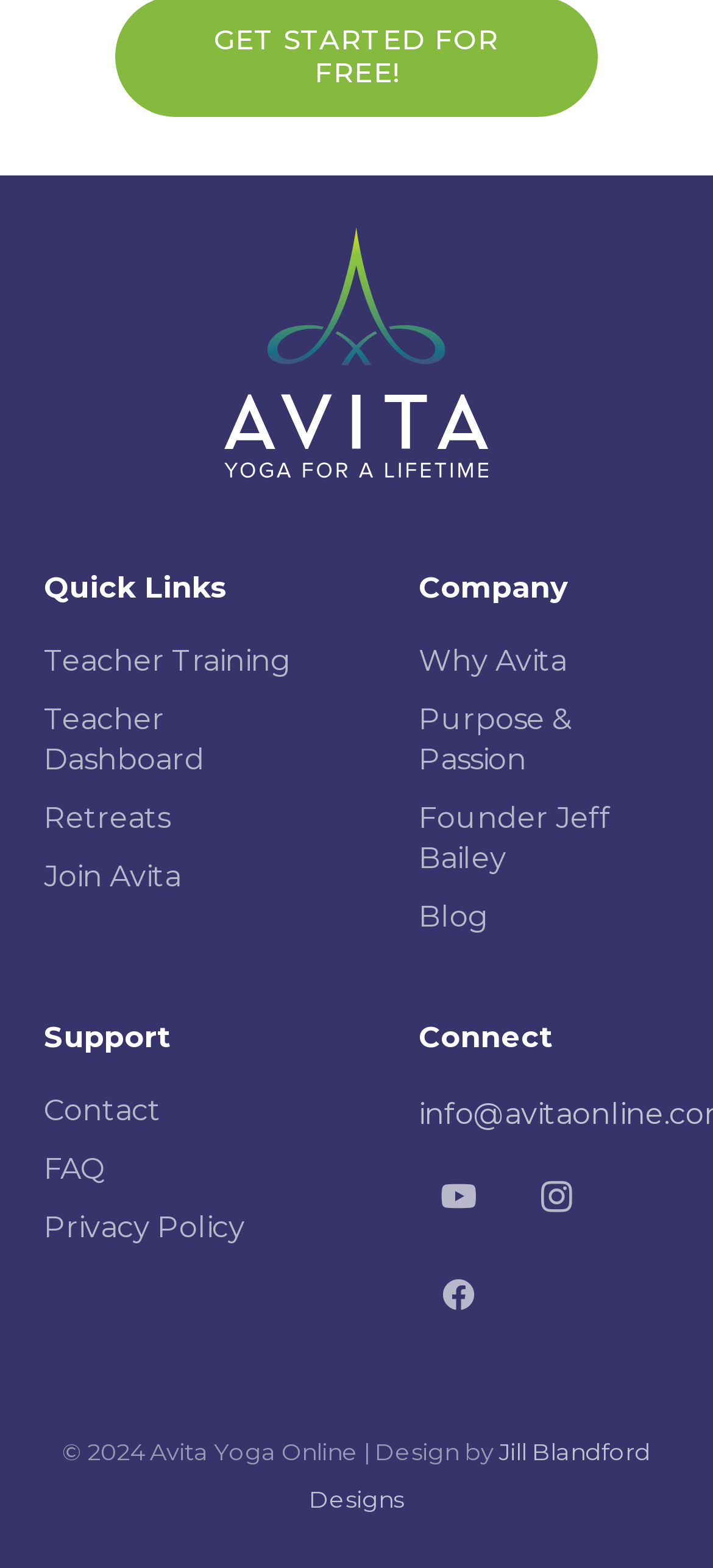Pinpoint the bounding box coordinates of the clickable element needed to complete the instruction: "Click on Teacher Training". The coordinates should be provided as four float numbers between 0 and 1: [left, top, right, bottom].

[0.062, 0.41, 0.408, 0.432]